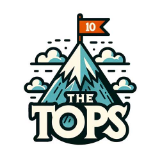Elaborate on the details you observe in the image.

The image features a stylized logo for "The Tops 10," showcasing a mountain design with a prominent red flag displaying the number "10." This graphic is surrounded by whimsical clouds, creating a vibrant and adventurous aesthetic. The logo is designed to evoke a sense of exploration and discovery, aligning with the site's mission to provide insightful top 10 lists across various categories, including travel, entertainment, and lifestyle.